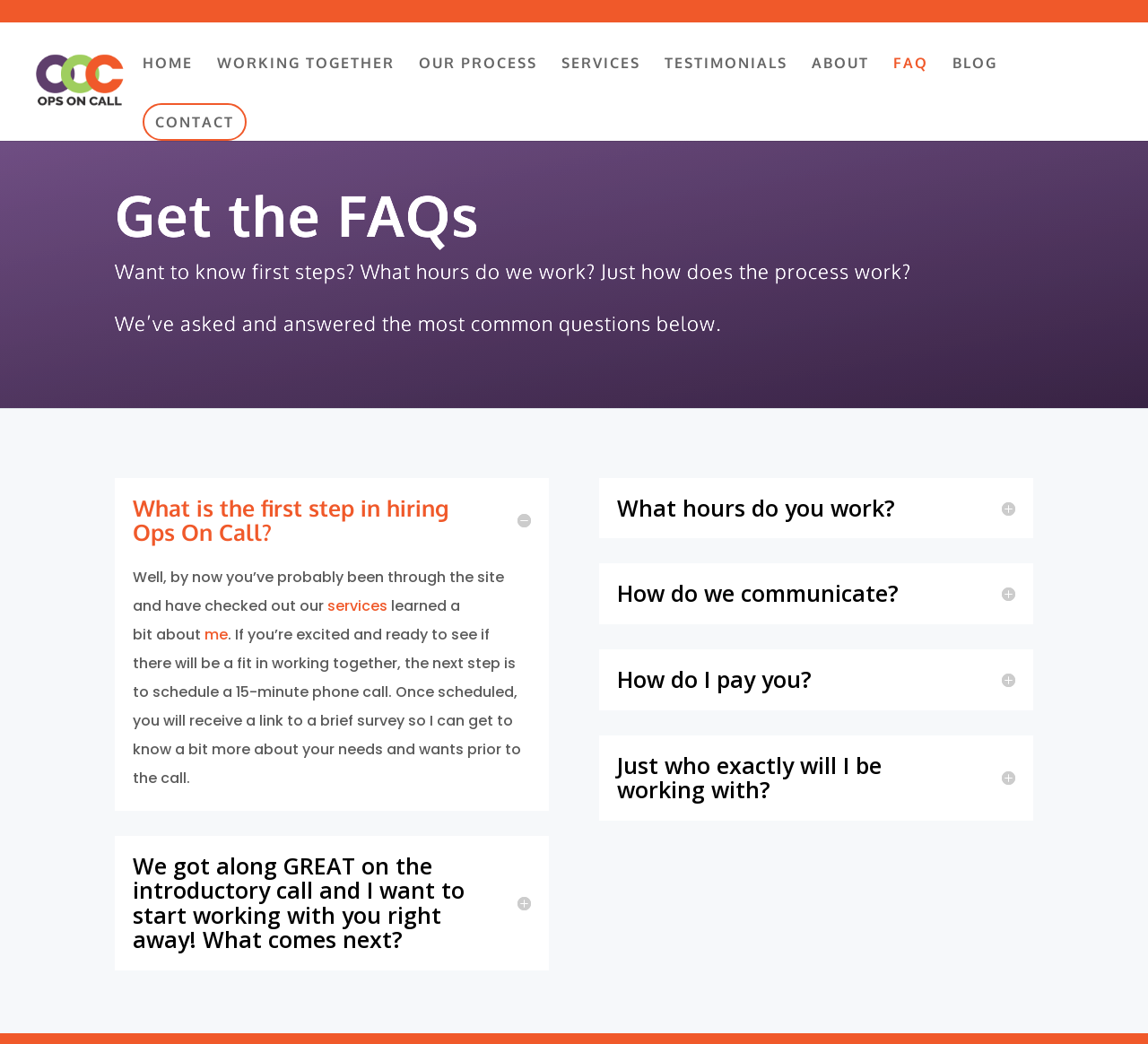Given the description of the UI element: "alt="Ops on Call"", predict the bounding box coordinates in the form of [left, top, right, bottom], with each value being a float between 0 and 1.

[0.027, 0.065, 0.126, 0.086]